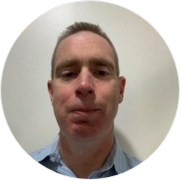What is Dr. Doherty's area of expertise?
From the screenshot, provide a brief answer in one word or phrase.

Analytical Chemistry